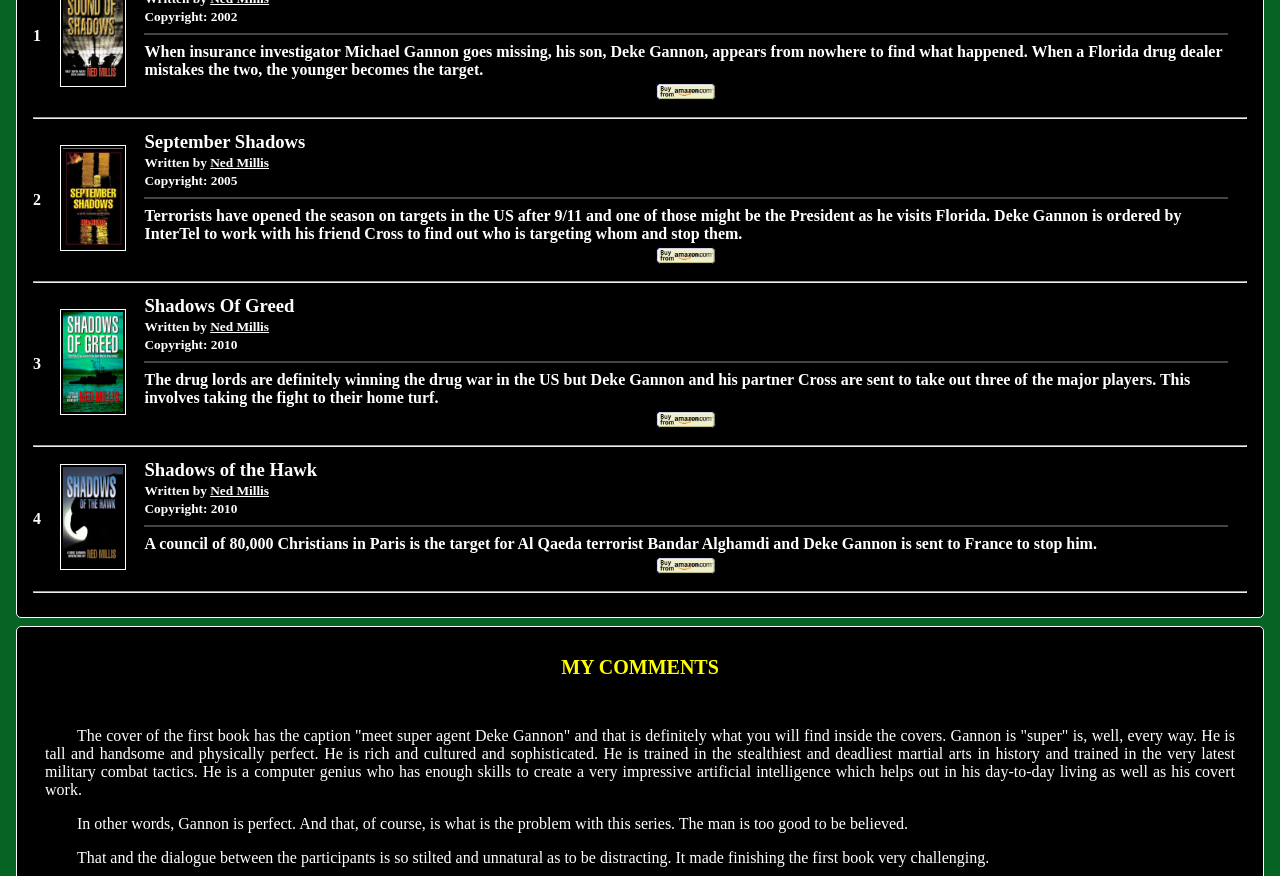Determine the bounding box coordinates of the region that needs to be clicked to achieve the task: "Click on 'Shadows of the Hawk'".

[0.047, 0.634, 0.098, 0.654]